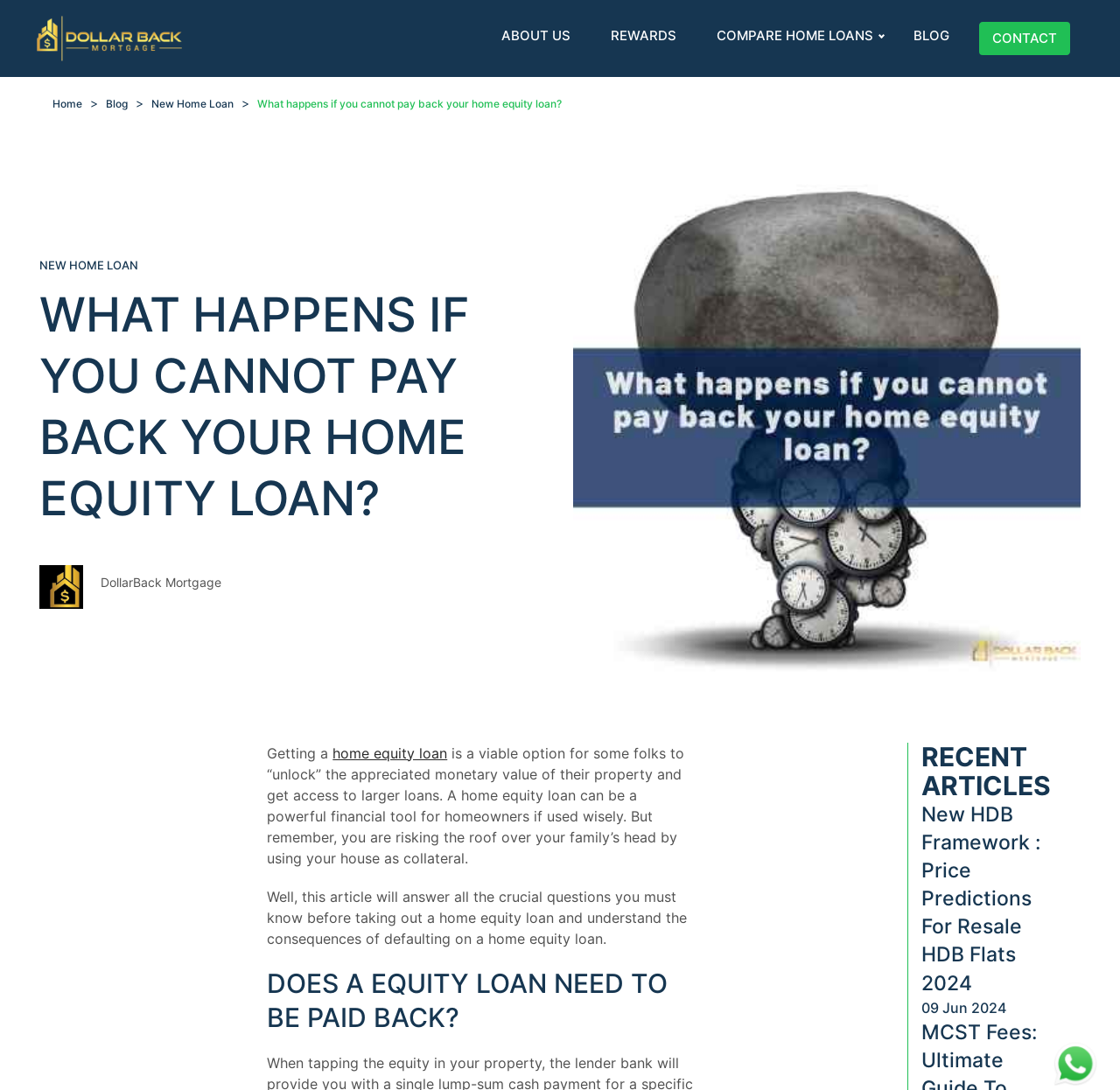Generate a thorough description of the webpage.

This webpage appears to be a blog article discussing the risks and consequences of taking out a home equity loan. The page has a prominent heading "What happens if you cannot pay back your home equity loan?" at the top, which is also the title of the article. 

Below the title, there is a navigation menu with links to "ABOUT US", "REWARDS", "COMPARE HOME LOANS", "BLOG", and "CONTACT" on the top right side of the page. On the top left side, there are links to "Home" and "Blog", with a "New Home Loan" option in between.

The main content of the article starts with a heading "NEW HOME LOAN" followed by a subheading "WHAT HAPPENS IF YOU CANNOT PAY BACK YOUR HOME EQUITY LOAN?" The article then explains the concept of a home equity loan, its benefits, and the risks involved. The text is divided into paragraphs, with headings such as "DOES A EQUITY LOAN NEED TO BE PAID BACK?" and "RECENT ARTICLES".

On the right side of the page, there is a section titled "RECENT ARTICLES" with a link to a specific article titled "New HDB Framework : Price Predictions For Resale HDB Flats 2024". The article's title is also a heading within the link.

There are no images on the page, but there are several links and headings that break up the text and provide a clear structure to the content.